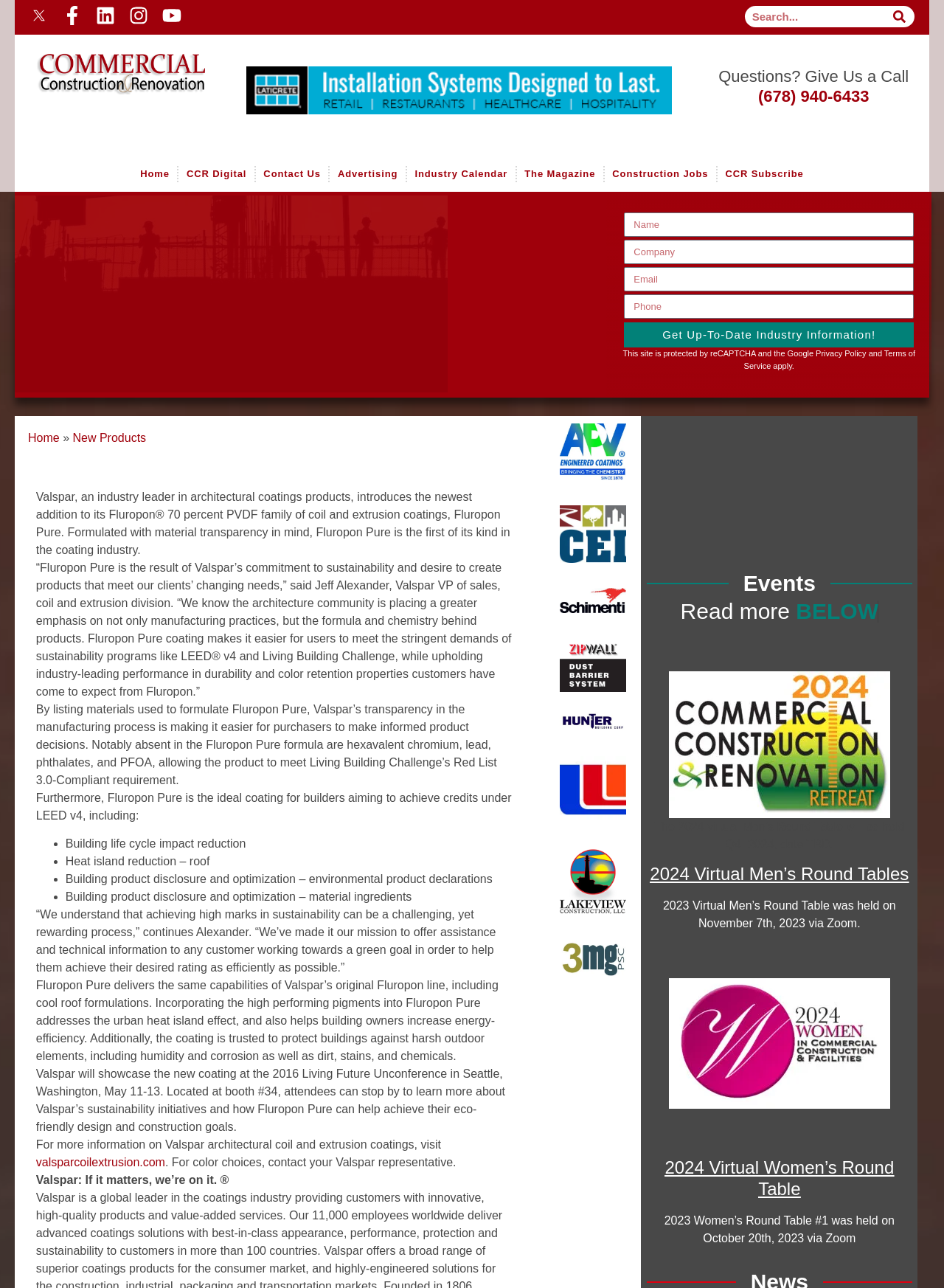Could you find the bounding box coordinates of the clickable area to complete this instruction: "Visit Valspar coil and extrusion website"?

[0.038, 0.898, 0.175, 0.907]